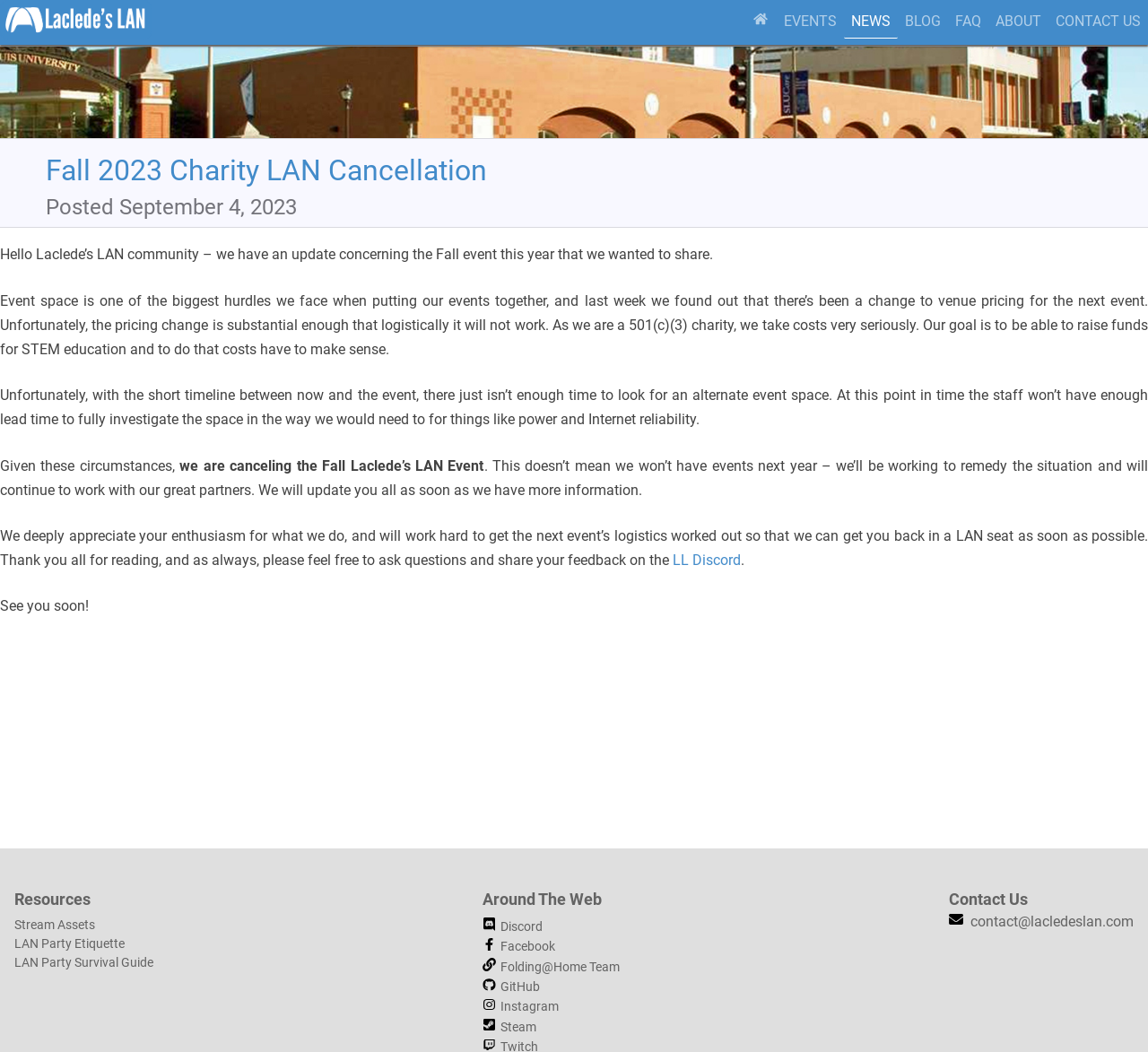Respond to the question with just a single word or phrase: 
Why was the Fall 2023 Charity LAN Event canceled?

Venue pricing change